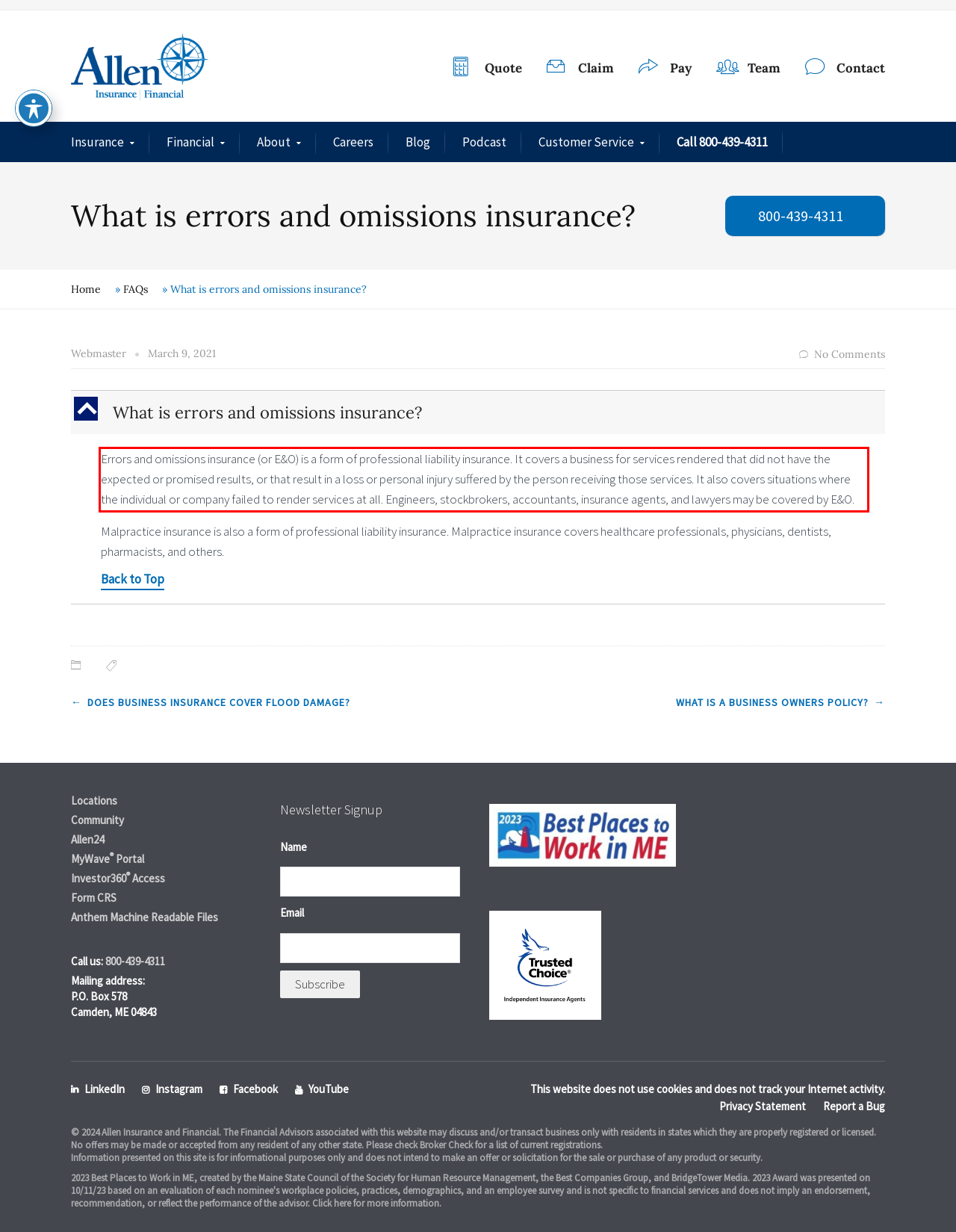Locate the red bounding box in the provided webpage screenshot and use OCR to determine the text content inside it.

Errors and omissions insurance (or E&O) is a form of professional liability insurance. It covers a business for services rendered that did not have the expected or promised results, or that result in a loss or personal injury suffered by the person receiving those services. It also covers situations where the individual or company failed to render services at all. Engineers, stockbrokers, accountants, insurance agents, and lawyers may be covered by E&O.